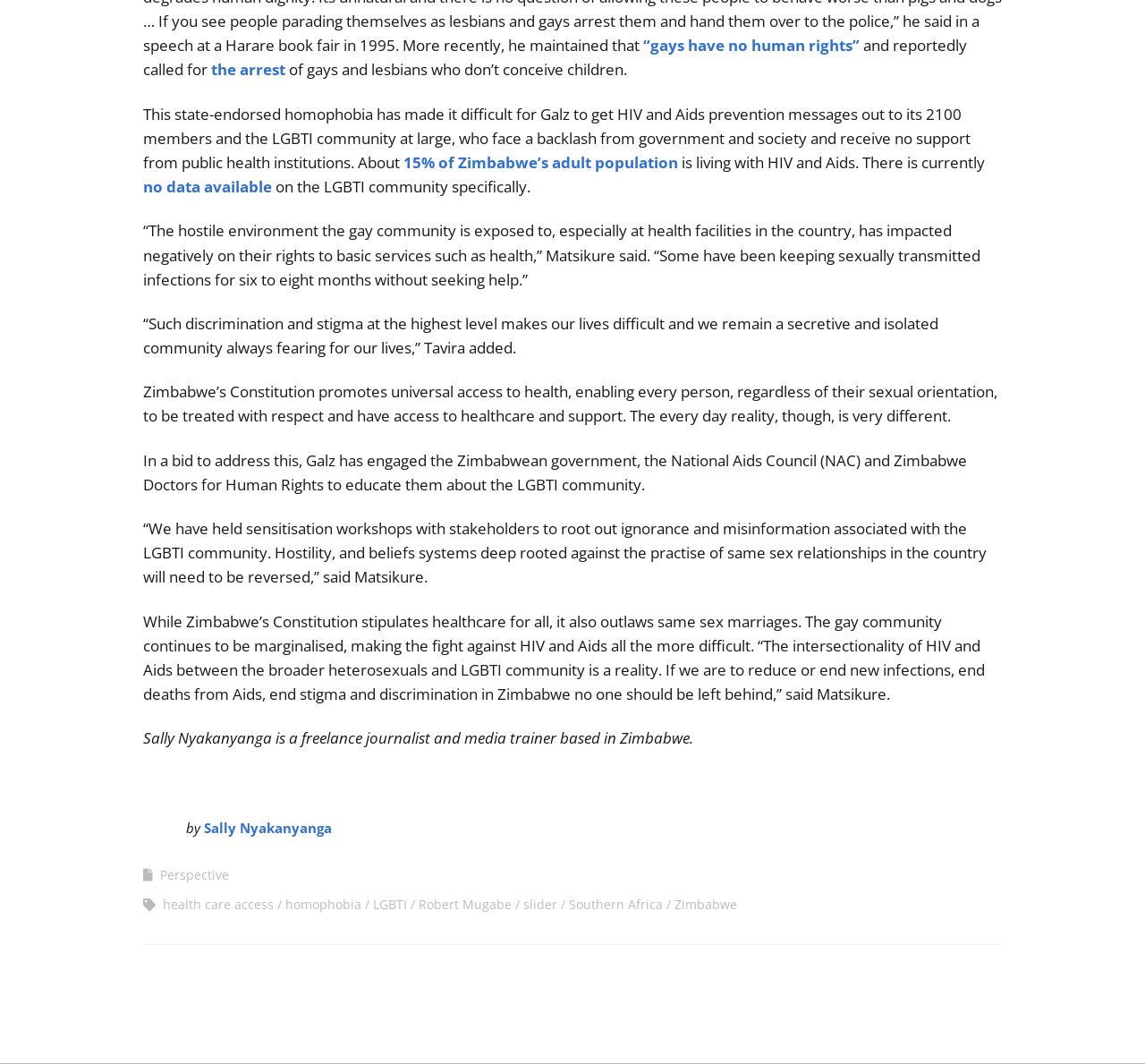Please reply to the following question with a single word or a short phrase:
What is the main challenge faced by Galz in getting HIV and Aids prevention messages out?

State-endorsed homophobia